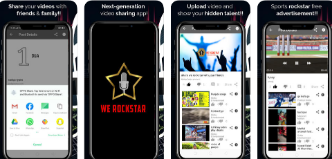Based on the image, please respond to the question with as much detail as possible:
What type of content is showcased on one of the subsequent screens?

The subsequent screens illustrate user engagement by highlighting features for uploading videos and displaying hidden talent, as well as showcasing sports content with a tagline about free advertisement.